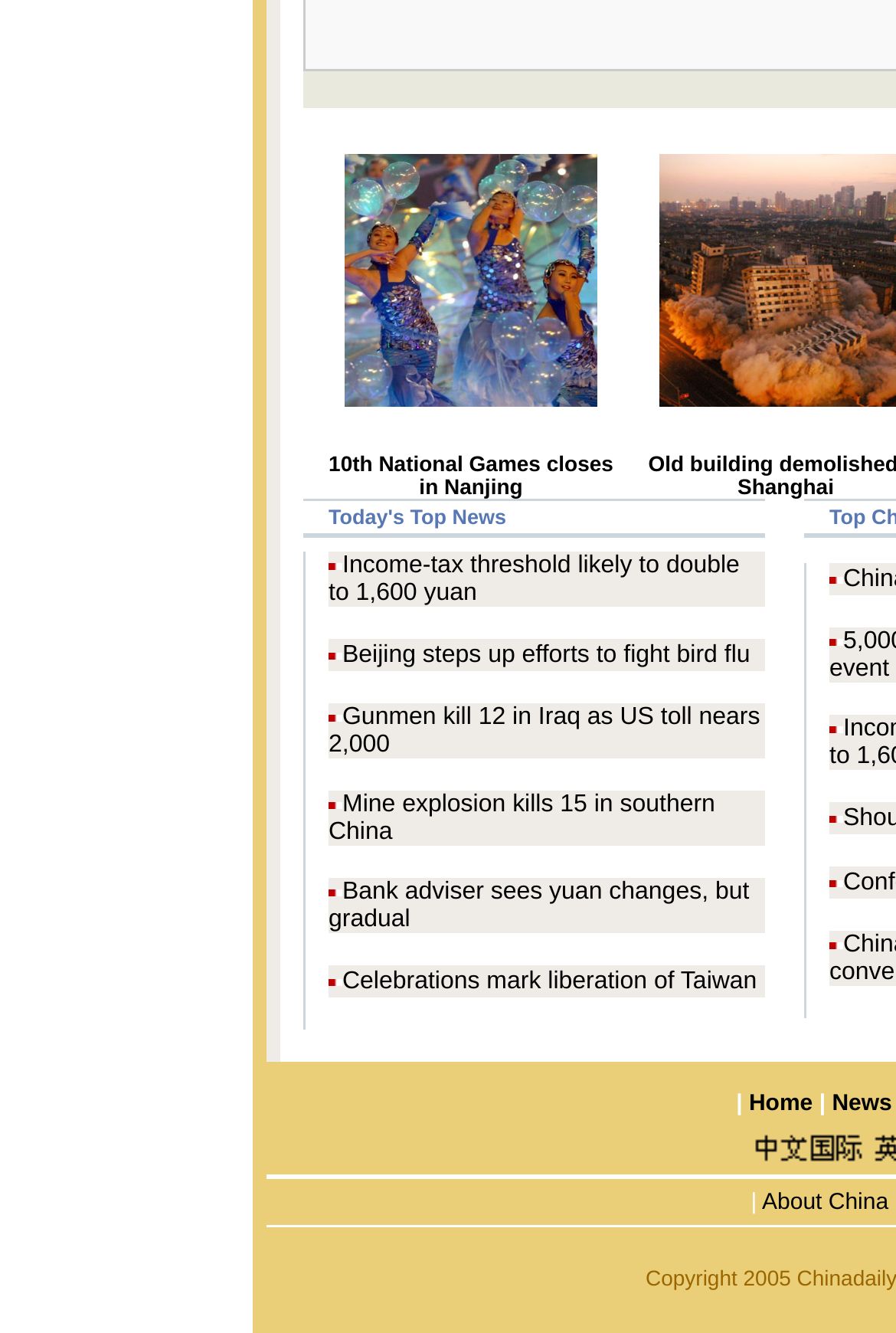Given the description of the UI element: "News", predict the bounding box coordinates in the form of [left, top, right, bottom], with each value being a float between 0 and 1.

[0.929, 0.819, 0.996, 0.838]